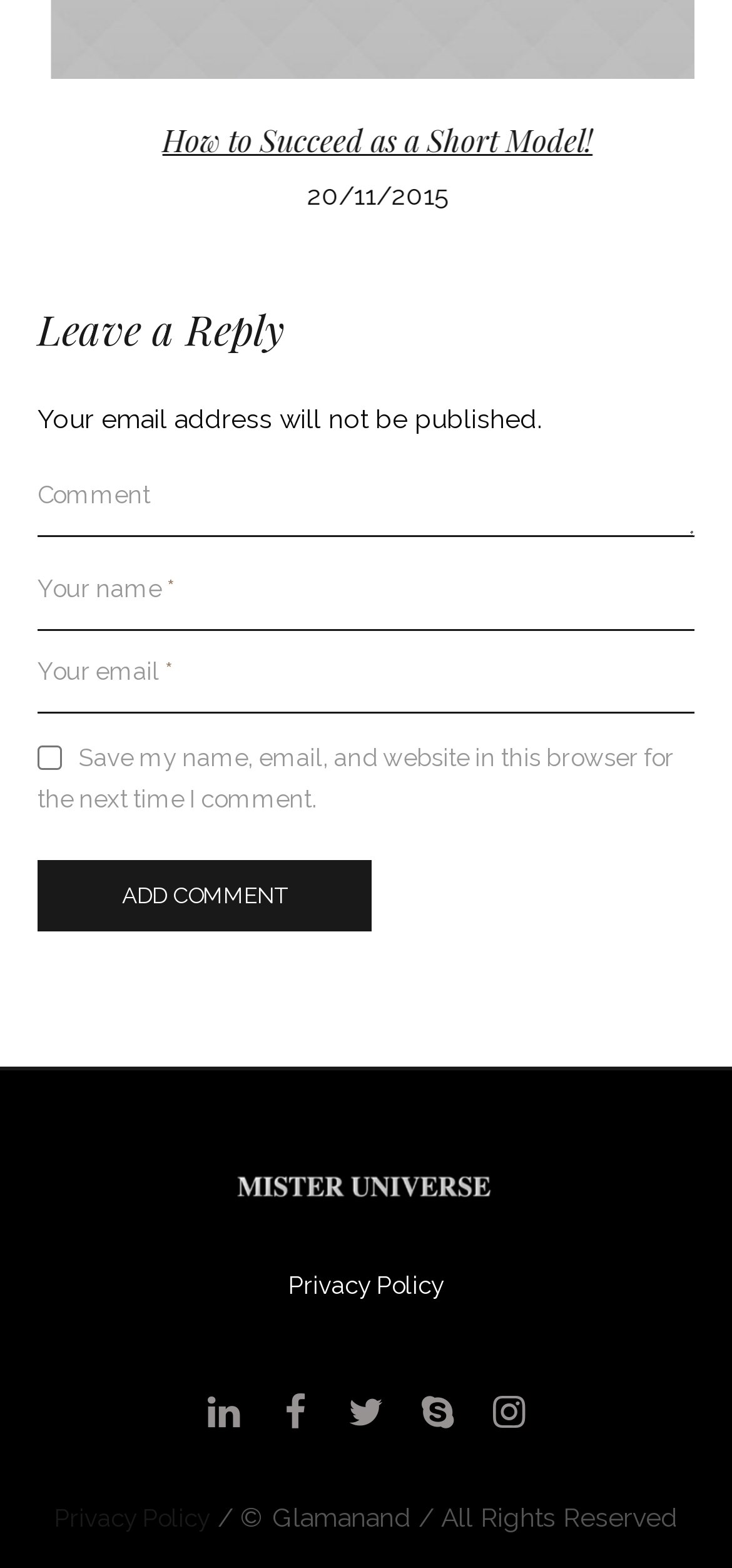Find the bounding box coordinates of the clickable area that will achieve the following instruction: "Click the 'Add Comment' button".

[0.051, 0.549, 0.508, 0.594]